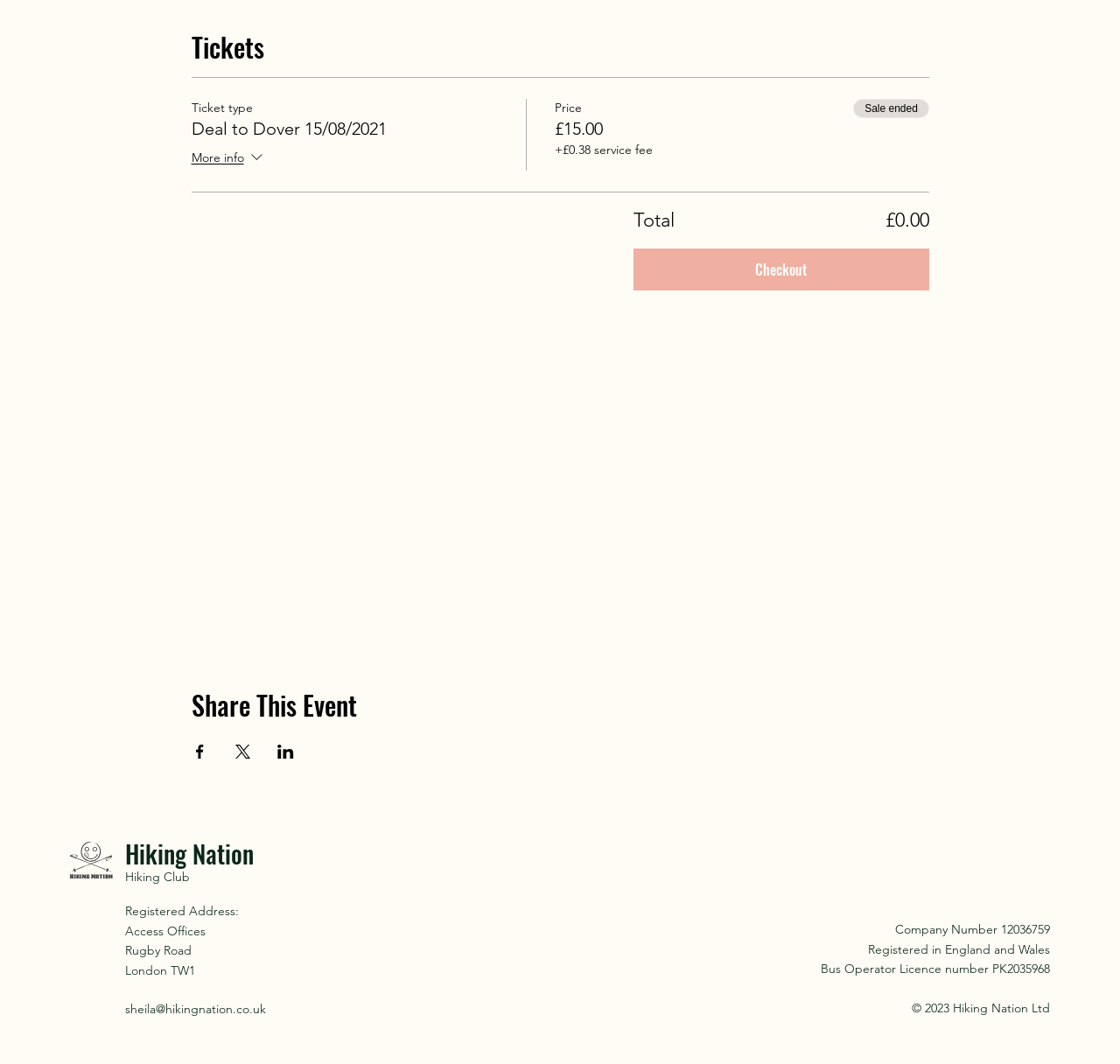What is the name of the bay mentioned in the text?
Please respond to the question with as much detail as possible.

The answer can be found in the StaticText element with the text 'The path heads to St Margaret’s Bay, whose claims to fame are being the first place in the British Isles to get the sunlight each morning and being home to both Ian Fleming, author of the much loved James Bond adventures and English playwright, Noel Coward.'